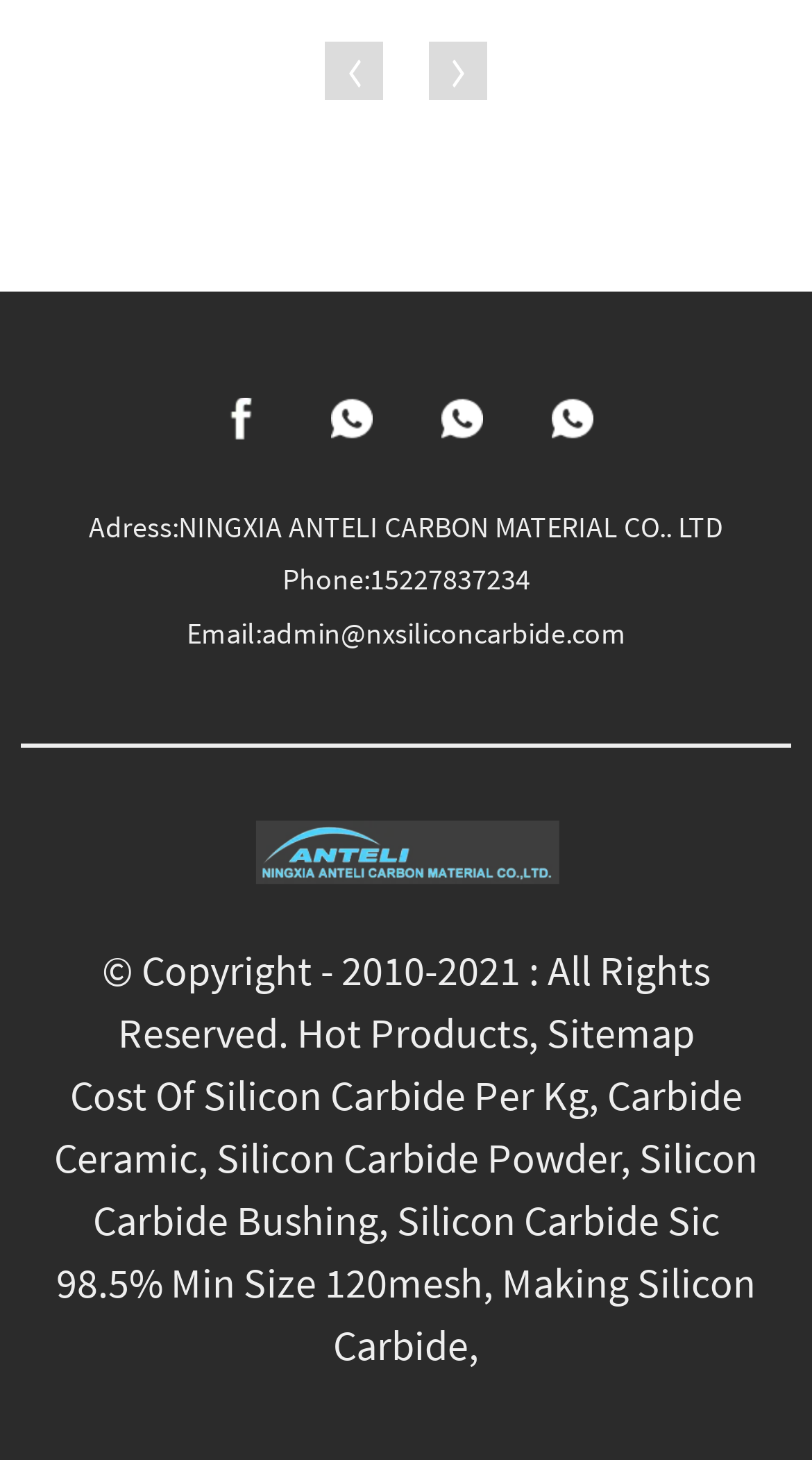Indicate the bounding box coordinates of the element that needs to be clicked to satisfy the following instruction: "Check the 'Cost Of Silicon Carbide Per Kg' link". The coordinates should be four float numbers between 0 and 1, i.e., [left, top, right, bottom].

[0.086, 0.732, 0.724, 0.767]